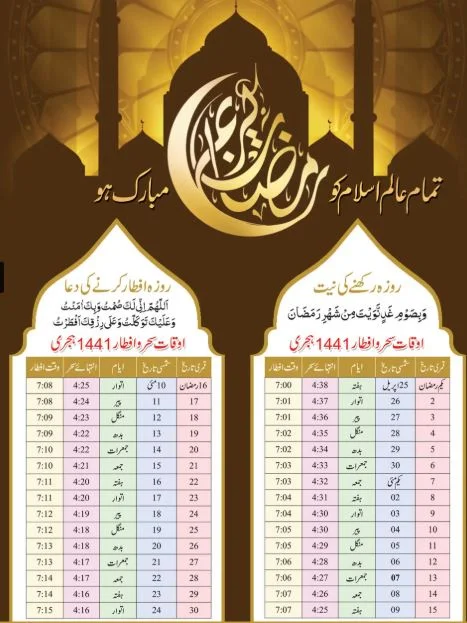What is the meaning of 'Ramadan Mubarak'?
Using the information presented in the image, please offer a detailed response to the question.

The header text in elegant calligraphy conveys a warm greeting of 'Ramadan Mubarak', which means wishing blessings upon viewers. This phrase is a common way to greet Muslims during the holy month of Ramadan.